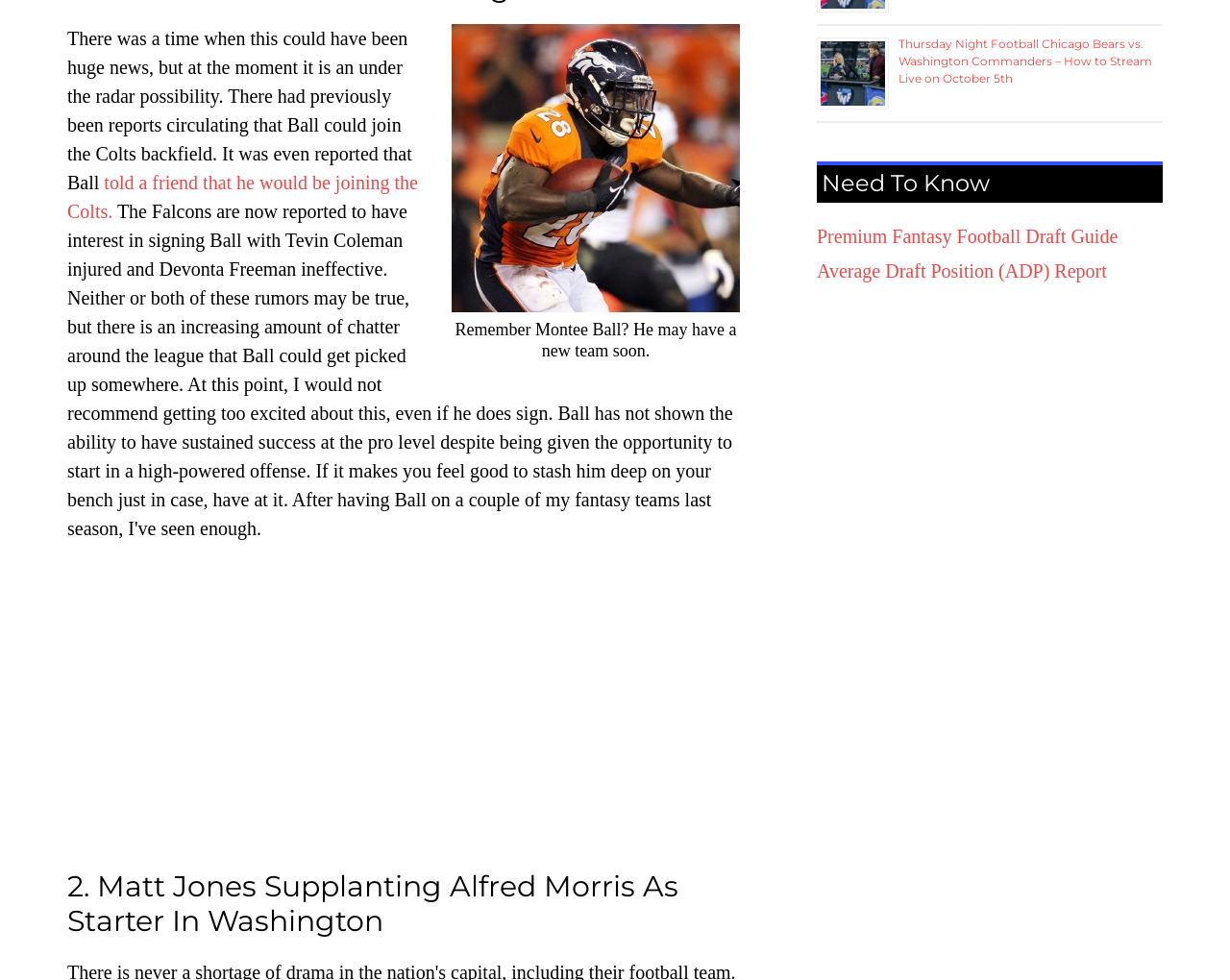Please specify the bounding box coordinates in the format (top-left x, top-left y, bottom-right x, bottom-right y), with all values as floating point numbers between 0 and 1. Identify the bounding box of the UI element described by: aria-label="Advertisement" name="aswift_0" title="Advertisement"

[0.055, 0.584, 0.602, 0.858]